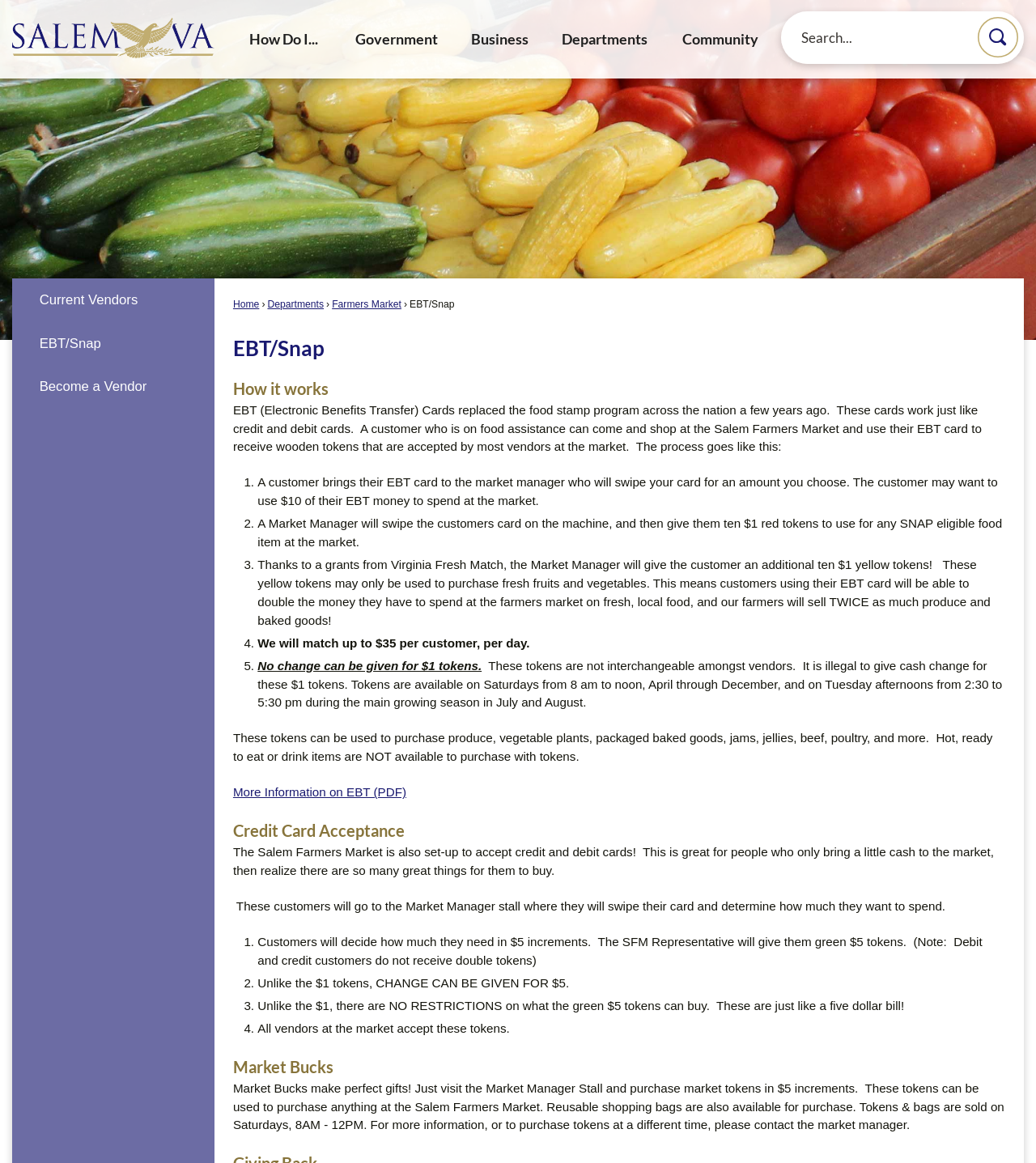Find the bounding box coordinates of the clickable area that will achieve the following instruction: "Get more information on EBT".

[0.225, 0.675, 0.392, 0.687]